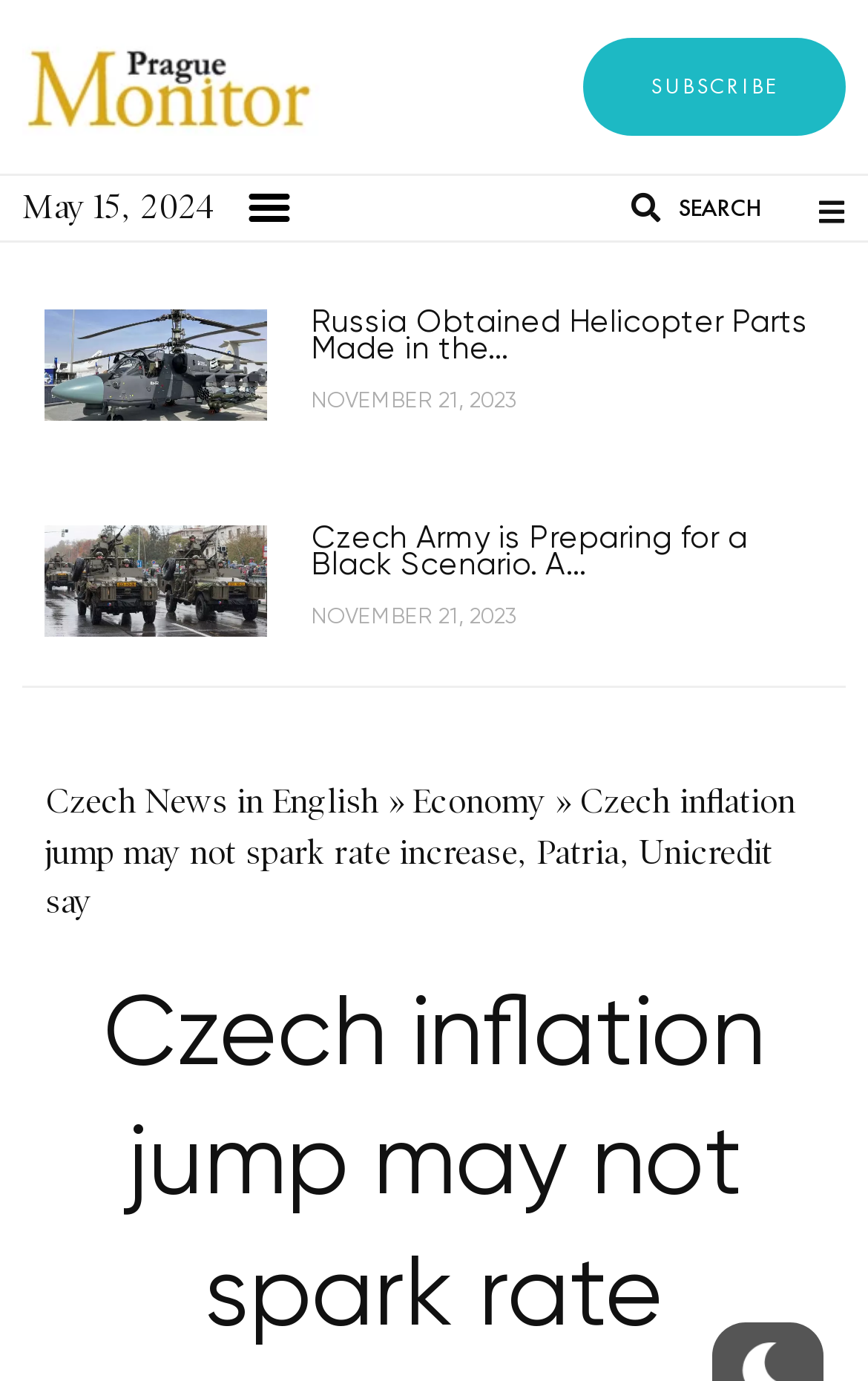Provide a single word or phrase answer to the question: 
How many articles are on this webpage?

3